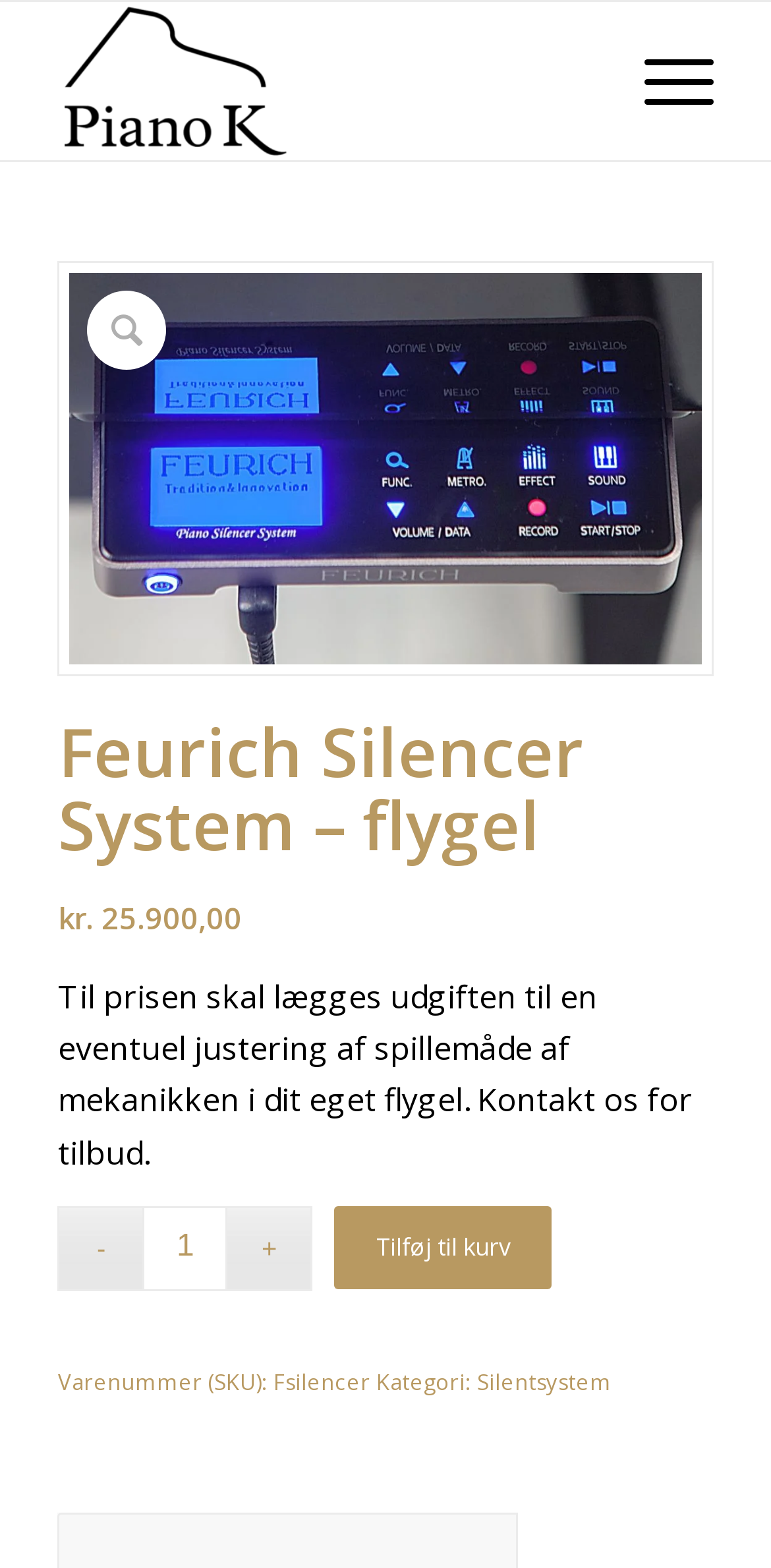What is the purpose of the '-' button?
Based on the visual information, provide a detailed and comprehensive answer.

I inferred the purpose of the '-' button by its location next to the textbox labeled 'Vareantal' and the '+' button, which suggests that it is used to decrease the quantity of the item.